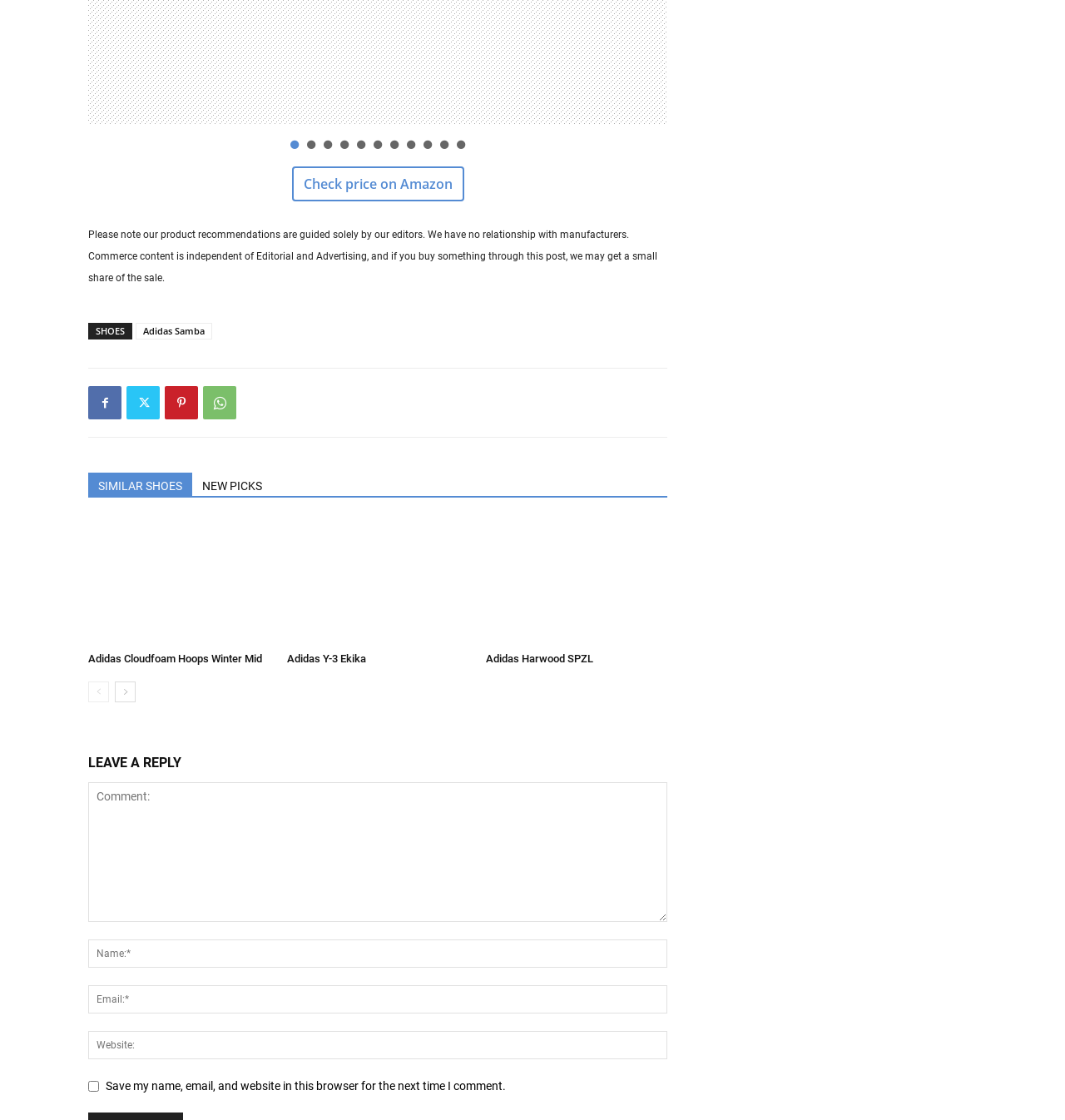Use a single word or phrase to answer this question: 
What is the brand of the first shoe?

Adidas